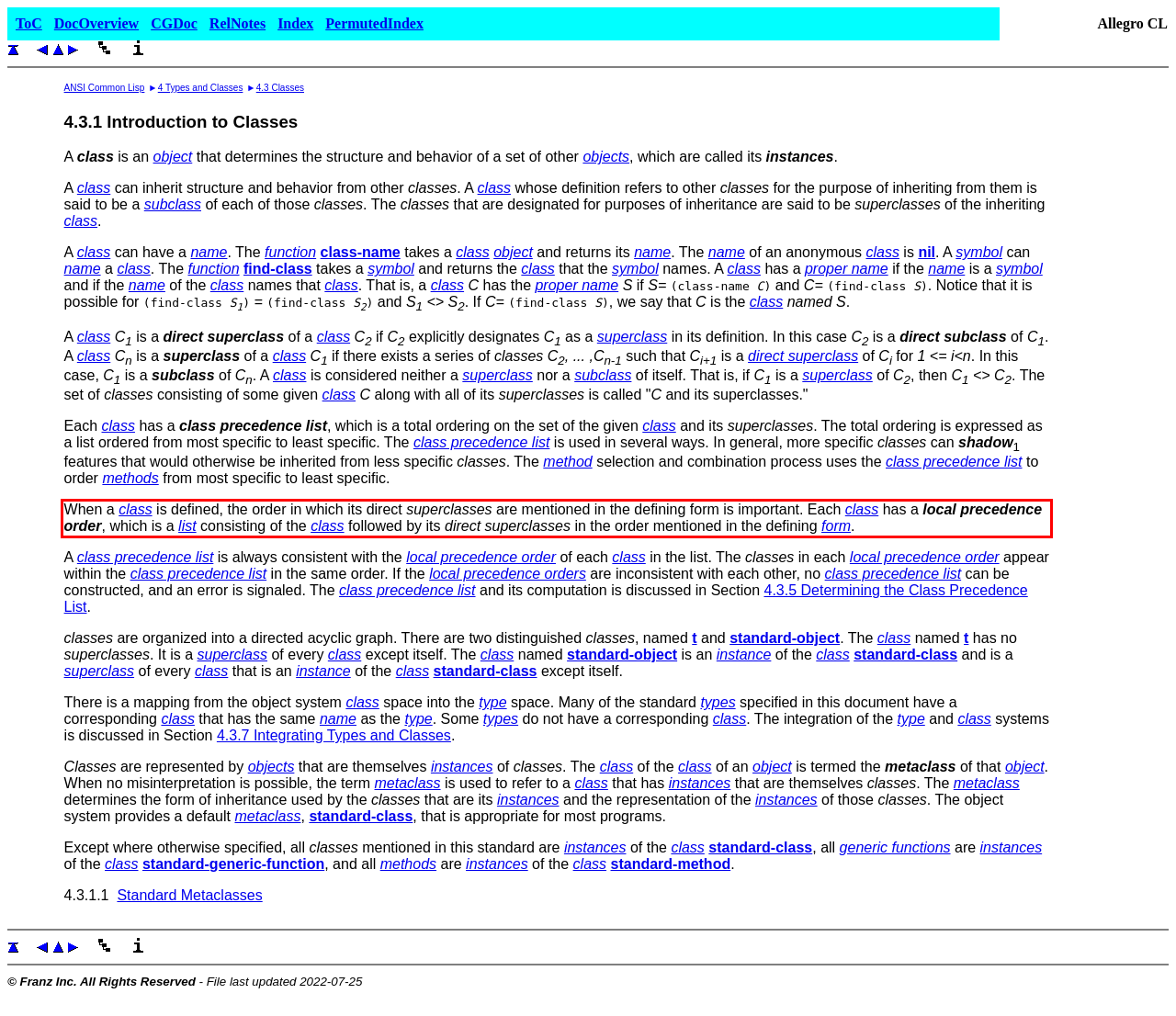Please look at the webpage screenshot and extract the text enclosed by the red bounding box.

When a class is defined, the order in which its direct superclasses are mentioned in the defining form is important. Each class has a local precedence order, which is a list consisting of the class followed by its direct superclasses in the order mentioned in the defining form.